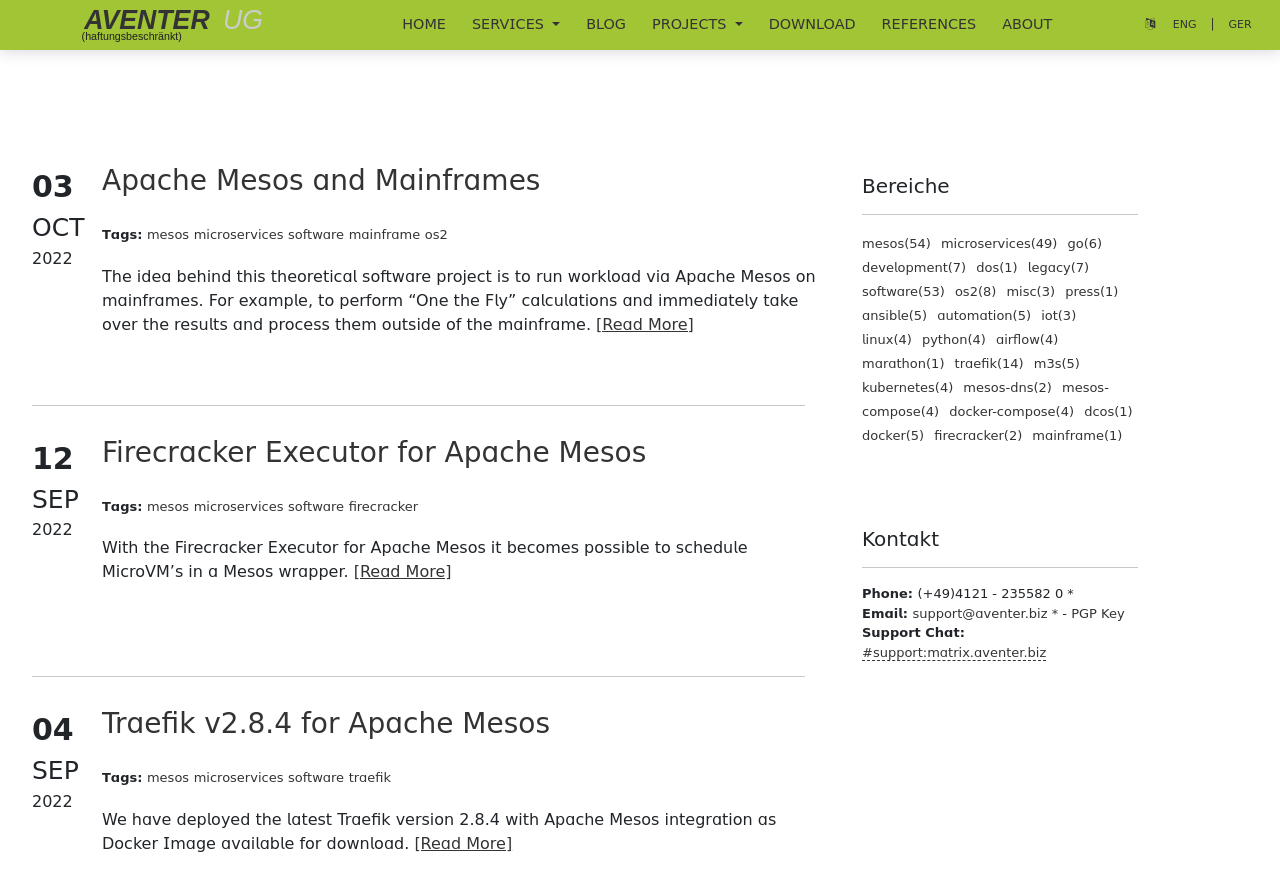Locate the bounding box coordinates of the element I should click to achieve the following instruction: "Expand the SERVICES button".

[0.362, 0.005, 0.444, 0.053]